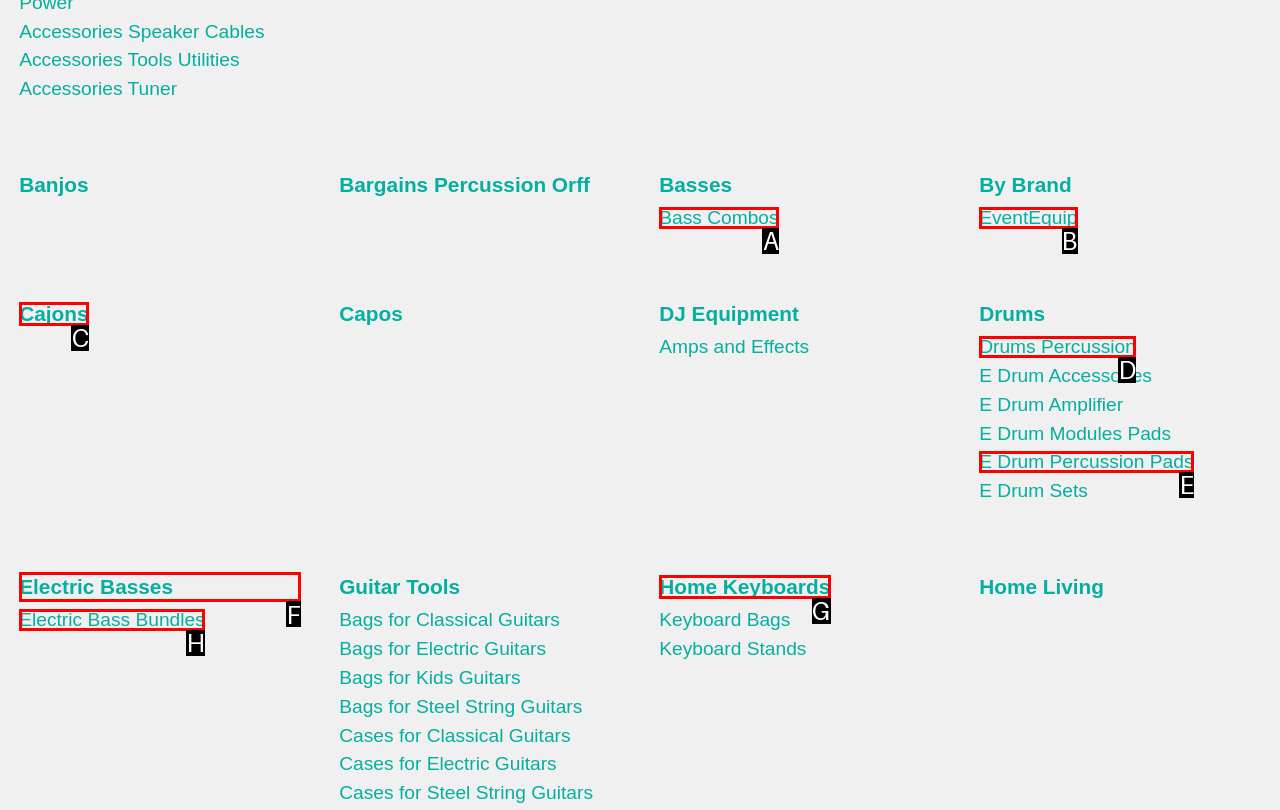From the given options, choose the one to complete the task: Check out Electric Basses
Indicate the letter of the correct option.

F